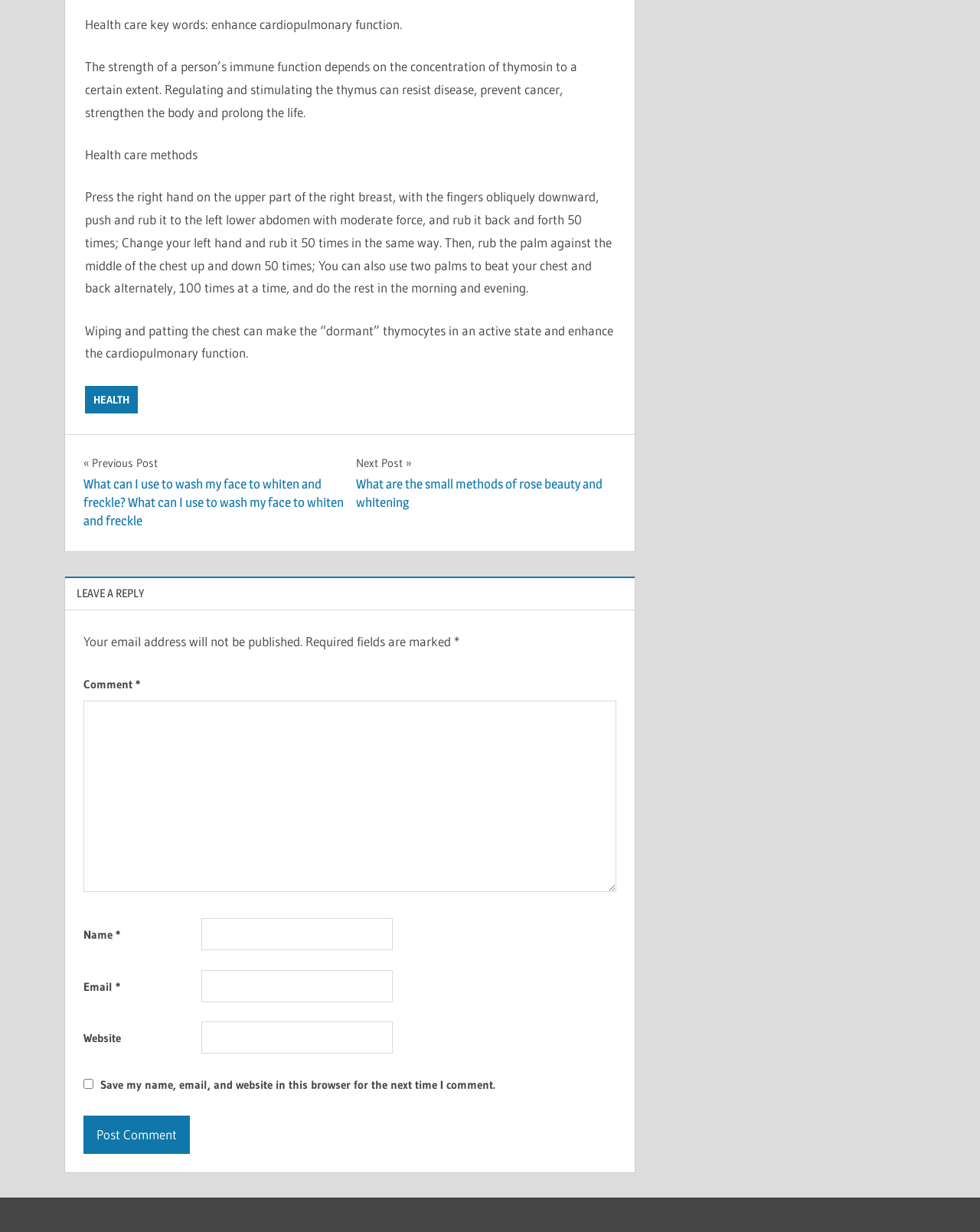Determine the coordinates of the bounding box for the clickable area needed to execute this instruction: "Click the '«Previous Post' link".

[0.085, 0.368, 0.351, 0.43]